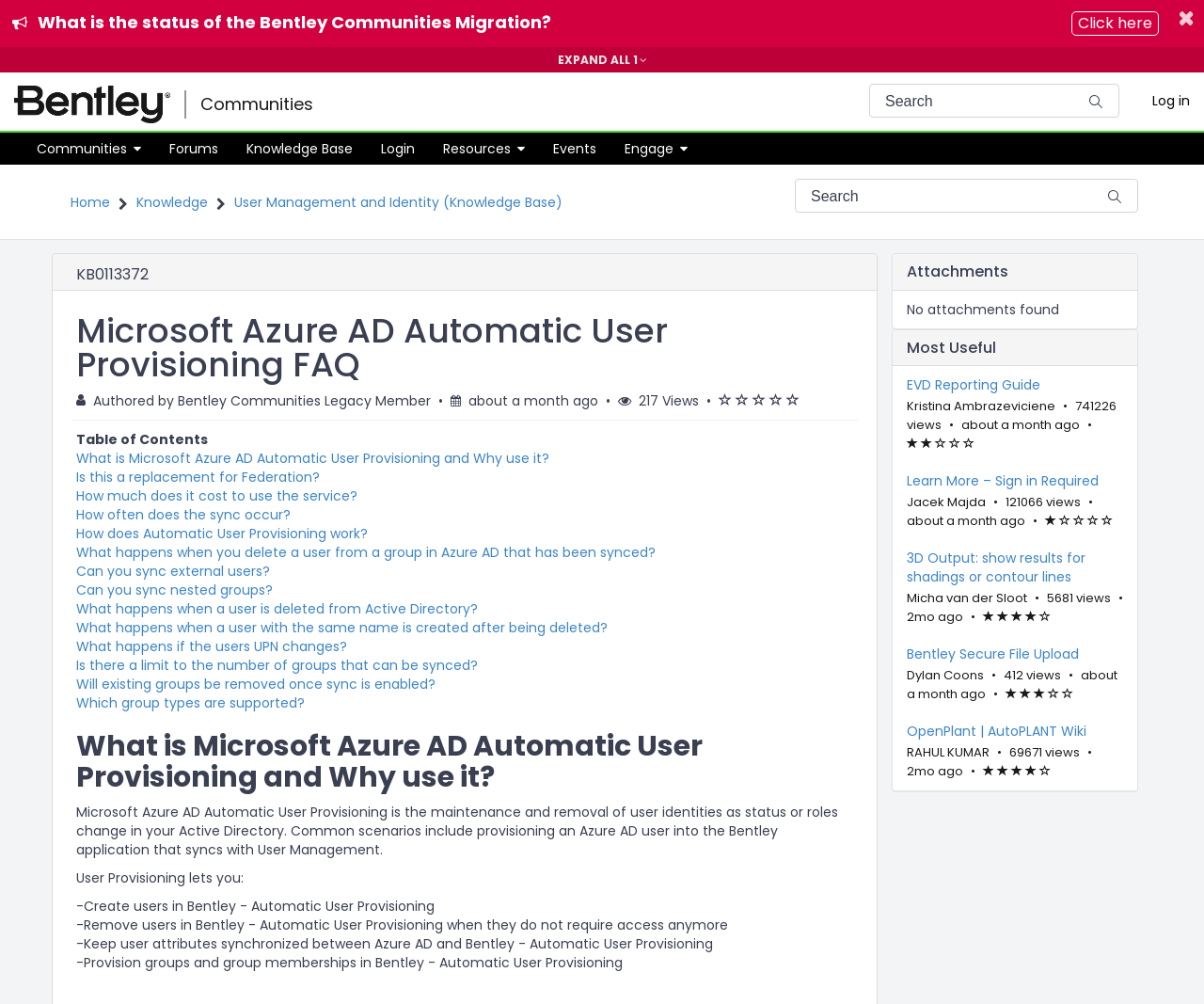Examine the image carefully and respond to the question with a detailed answer: 
What is the name of the article?

I found the answer by looking at the heading 'Microsoft Azure AD Automatic User Provisioning FAQ' which is located at the top of the webpage, indicating the title of the article.